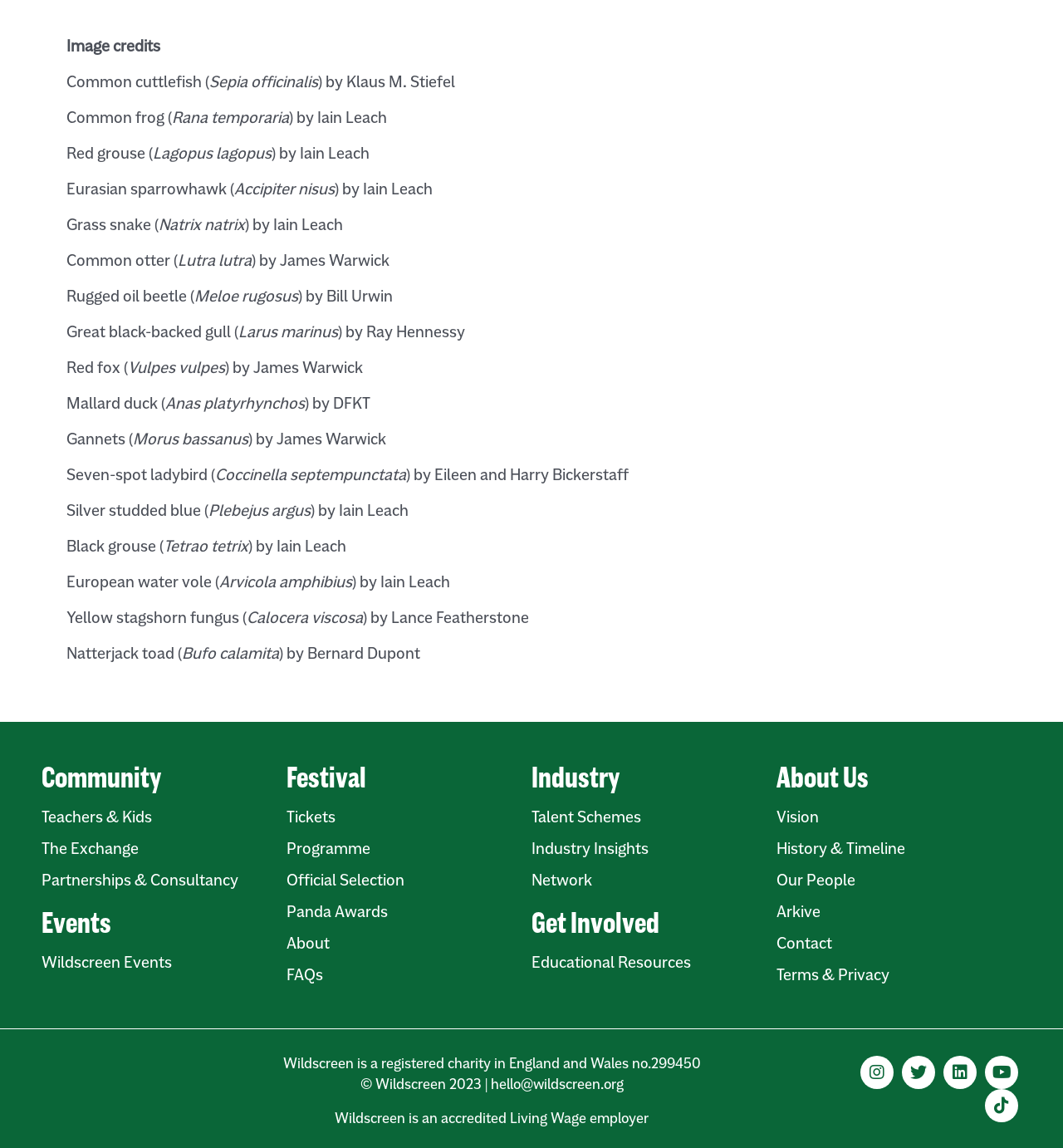Please determine the bounding box coordinates of the element to click on in order to accomplish the following task: "Click on Community". Ensure the coordinates are four float numbers ranging from 0 to 1, i.e., [left, top, right, bottom].

[0.039, 0.665, 0.27, 0.691]